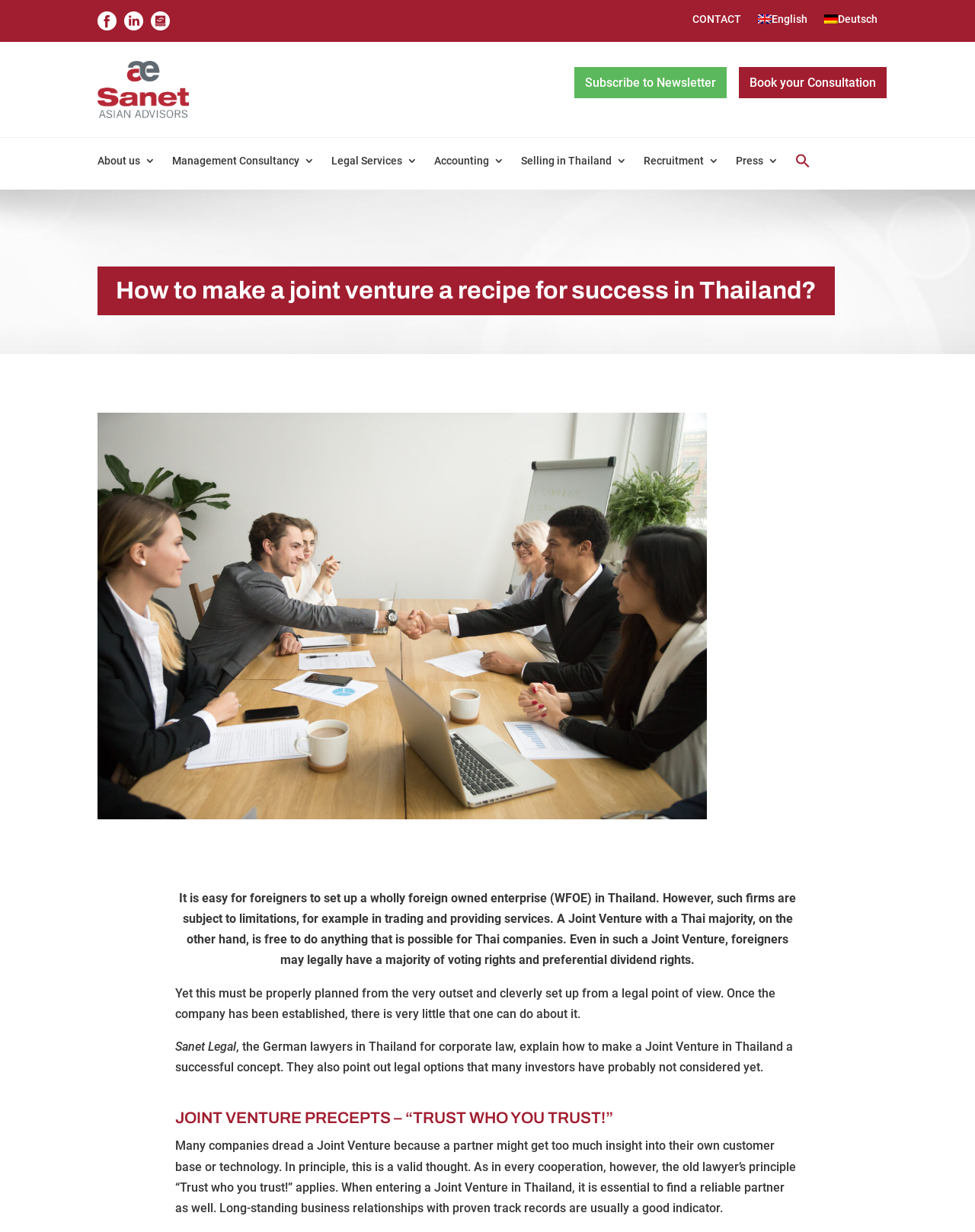What is the name of the law firm mentioned on this webpage?
Provide a detailed answer to the question, using the image to inform your response.

I searched for the name of the law firm on the webpage and found that it is mentioned in the text as 'Sanet Legal', which is a German-speaking law firm in Thailand.